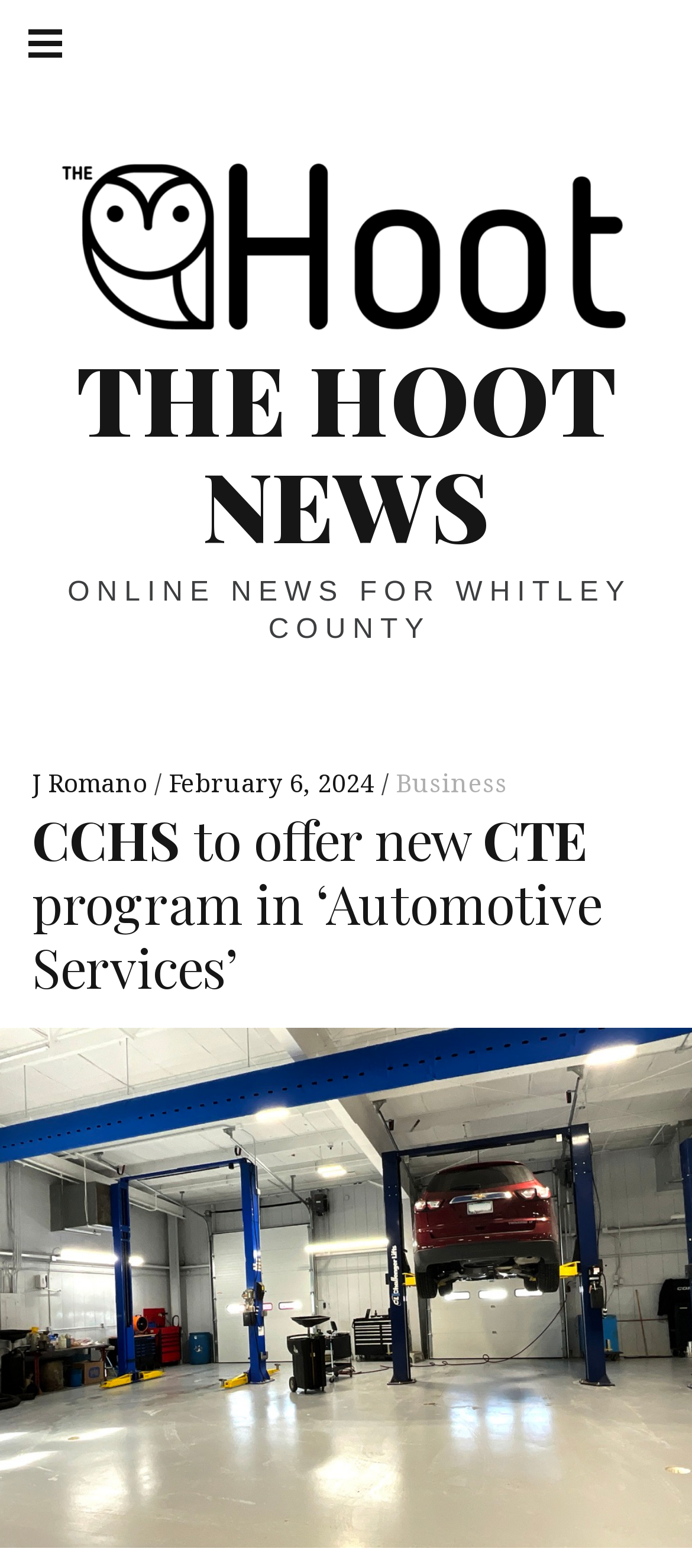What is the name of the news organization?
From the image, provide a succinct answer in one word or a short phrase.

The Hoot News